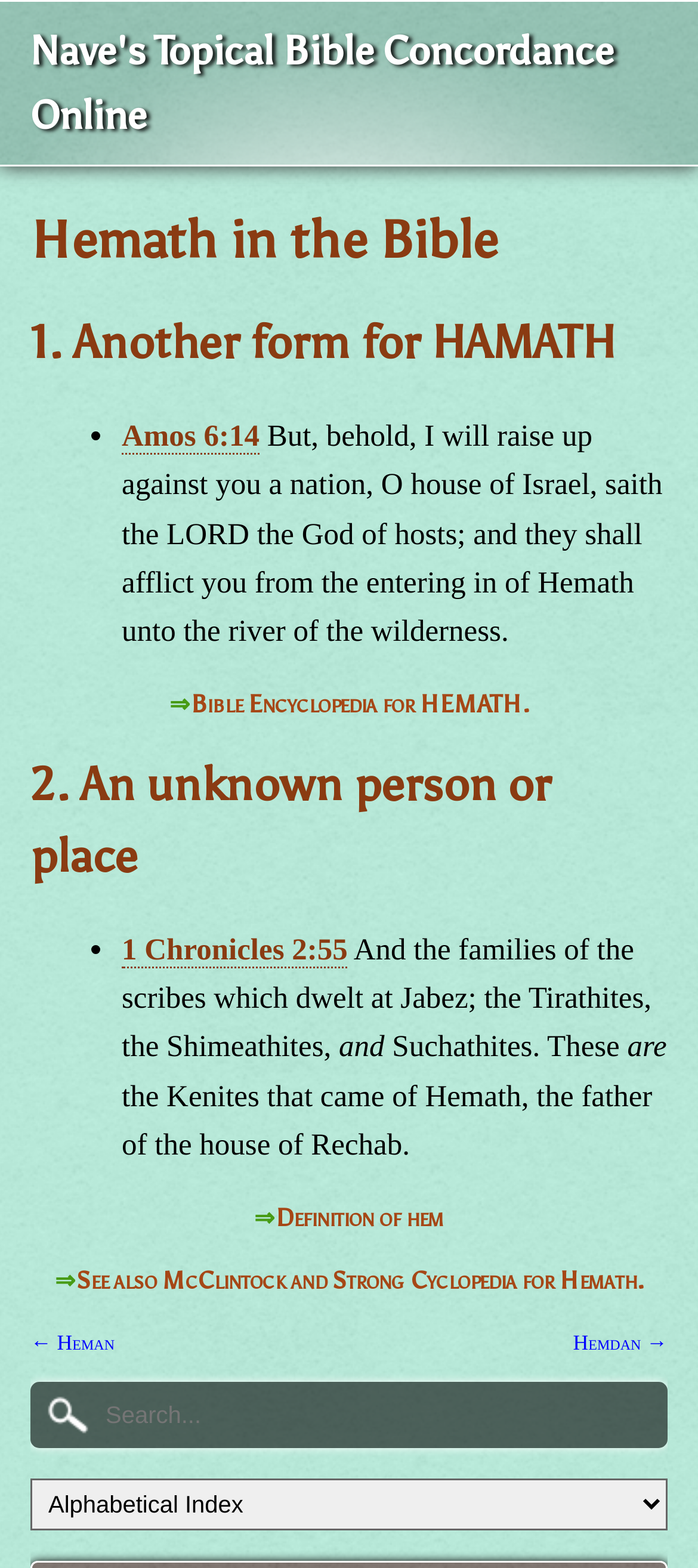Using the details in the image, give a detailed response to the question below:
How many sections are there in Hemath in the Bible?

I observed two headings, '1. Another form for HAMATH' and '2. An unknown person or place', which suggest that there are two sections in Hemath in the Bible.